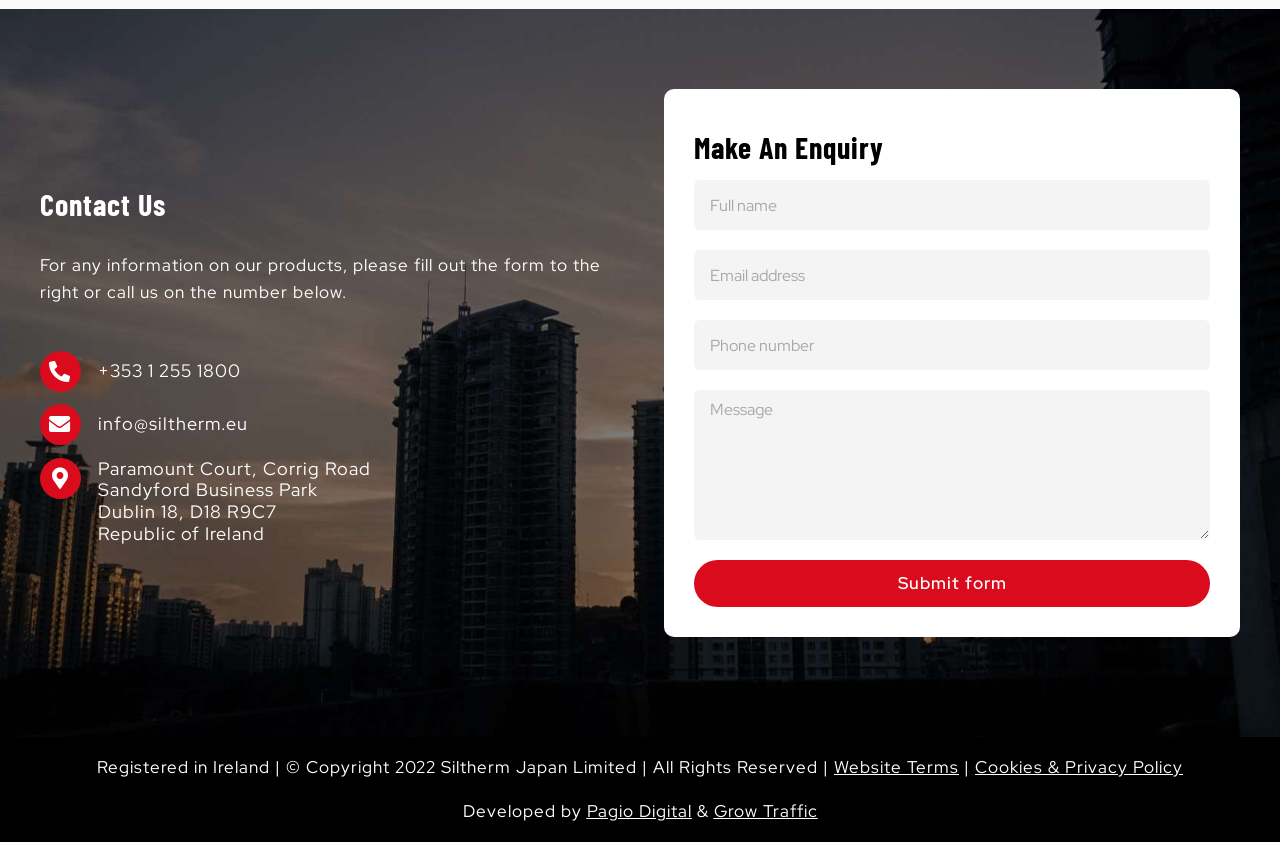Using the provided element description: "Enable dark mode", identify the bounding box coordinates. The coordinates should be four floats between 0 and 1 in the order [left, top, right, bottom].

None